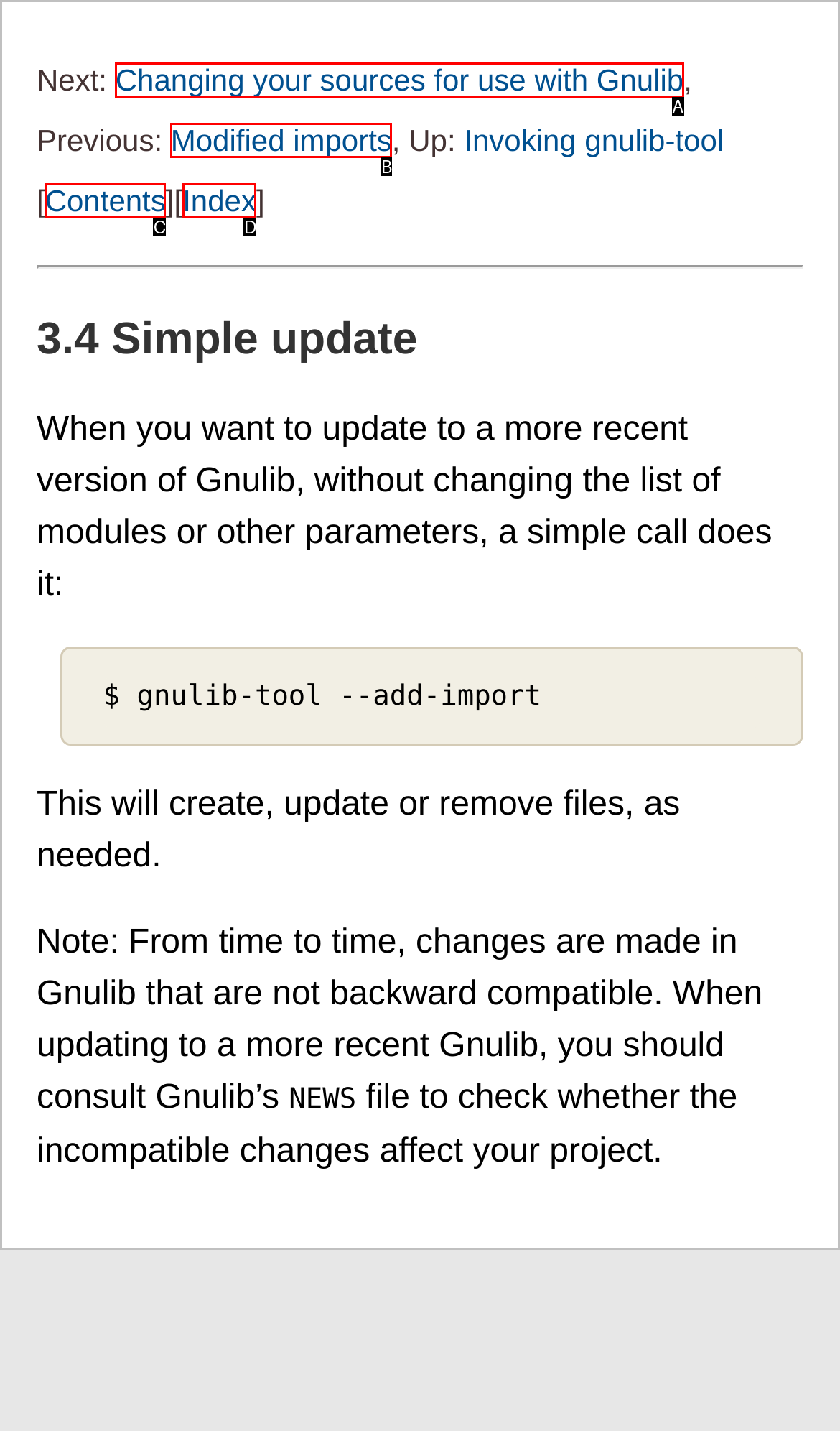Determine which HTML element matches the given description: Go to Top. Provide the corresponding option's letter directly.

None